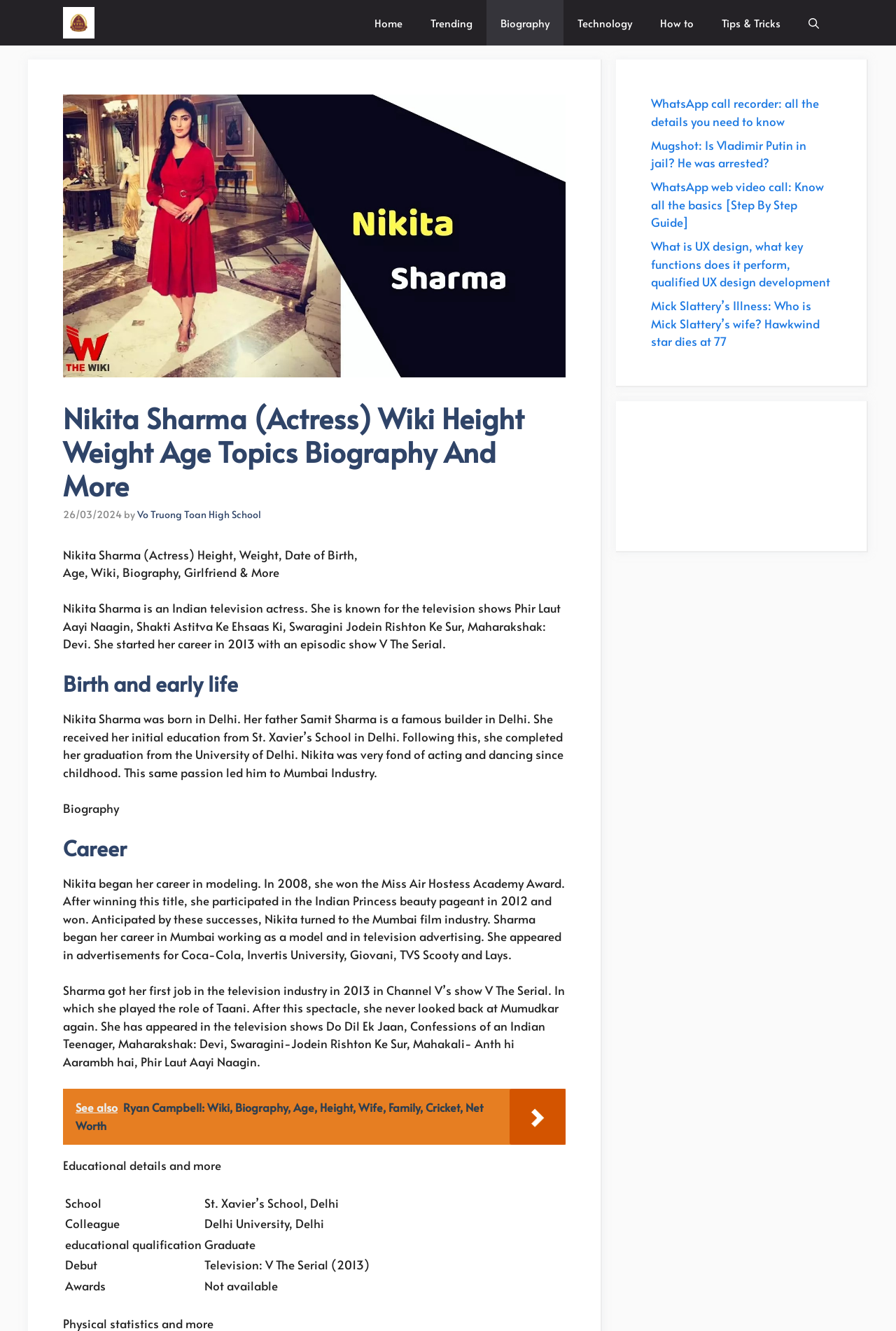Determine the bounding box coordinates for the element that should be clicked to follow this instruction: "Follow us on Google News". The coordinates should be given as four float numbers between 0 and 1, in the format [left, top, right, bottom].

[0.727, 0.327, 0.928, 0.387]